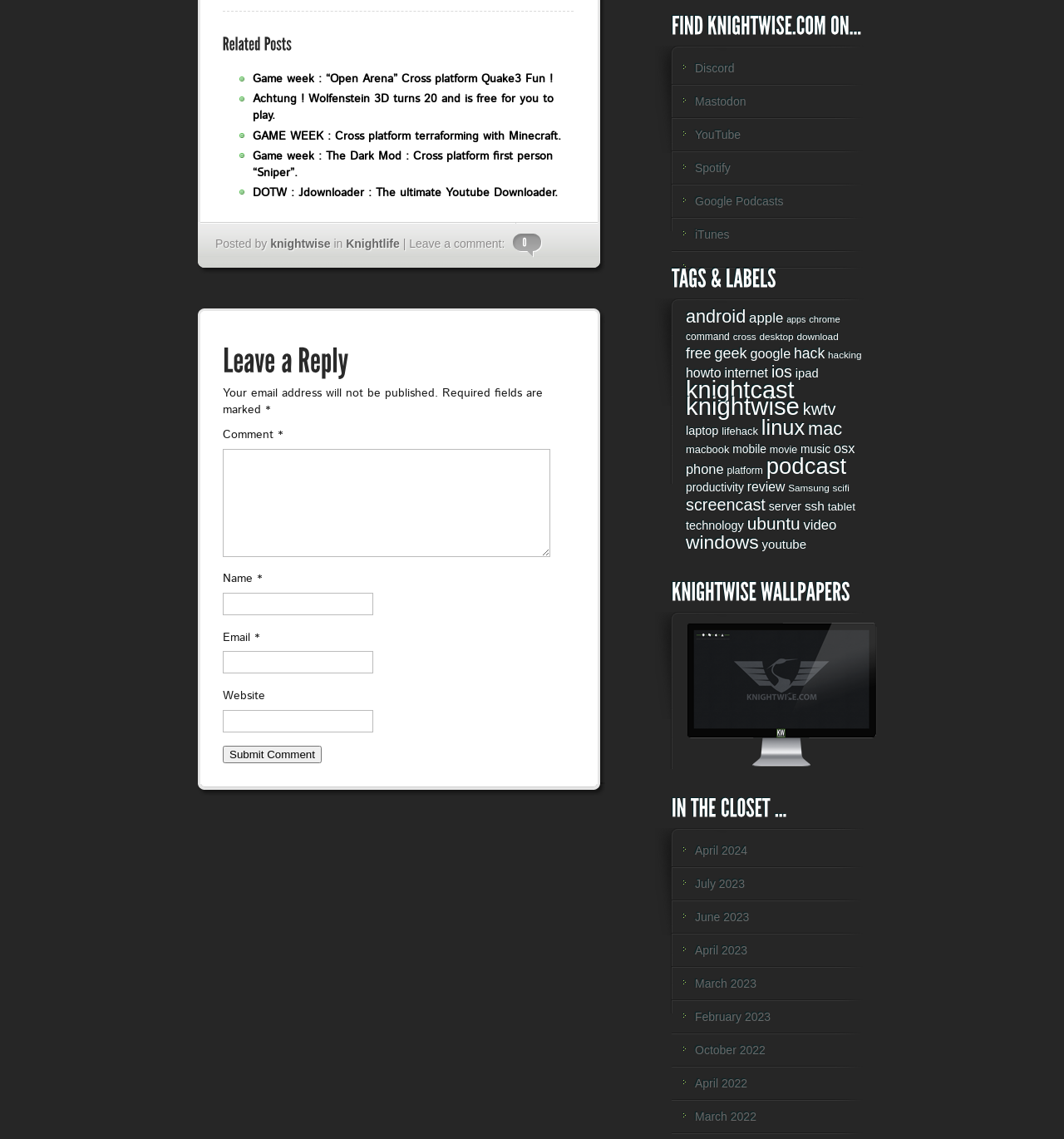Pinpoint the bounding box coordinates for the area that should be clicked to perform the following instruction: "Click on the 'Discord' link".

[0.633, 0.046, 0.814, 0.074]